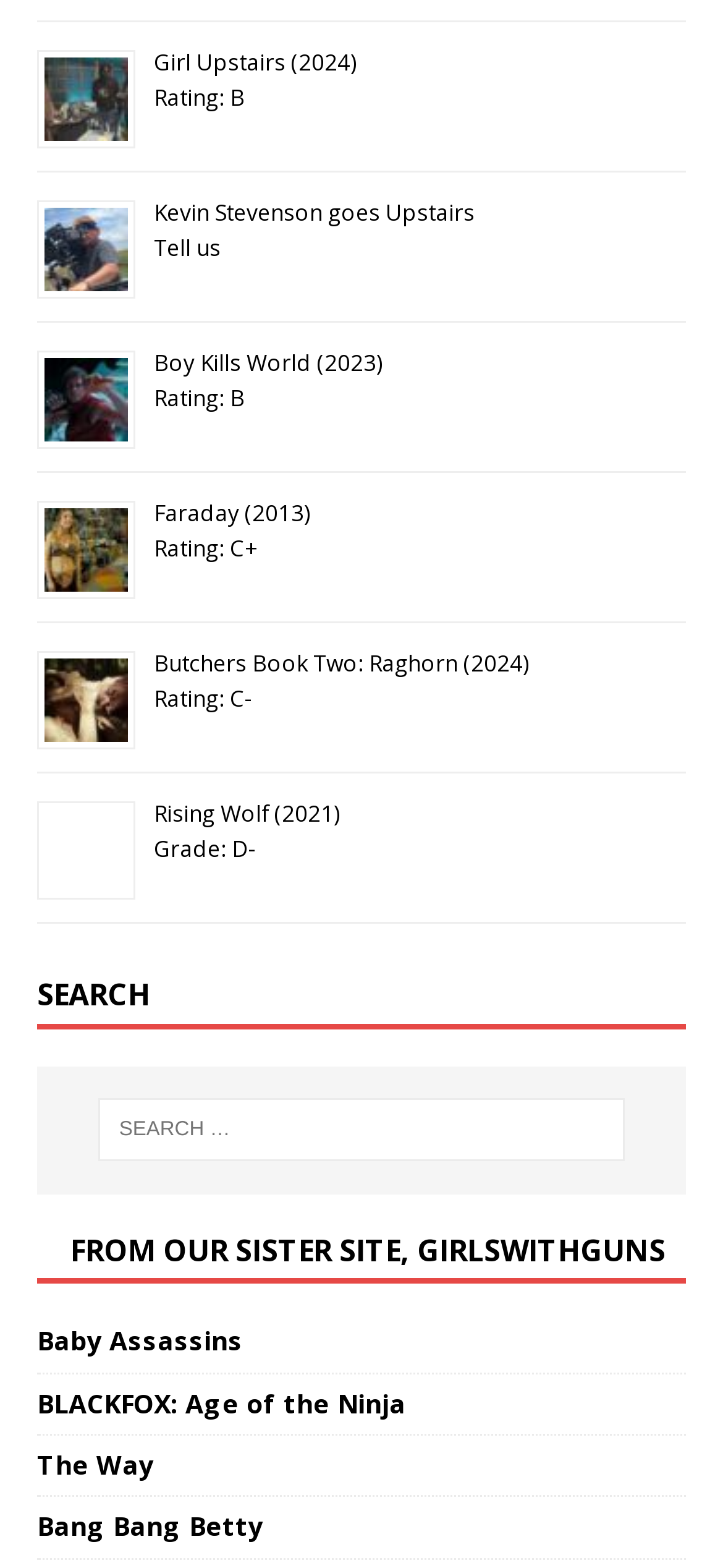Determine the bounding box coordinates of the clickable area required to perform the following instruction: "Read about Boy Kills World (2023)". The coordinates should be represented as four float numbers between 0 and 1: [left, top, right, bottom].

[0.213, 0.221, 0.528, 0.241]